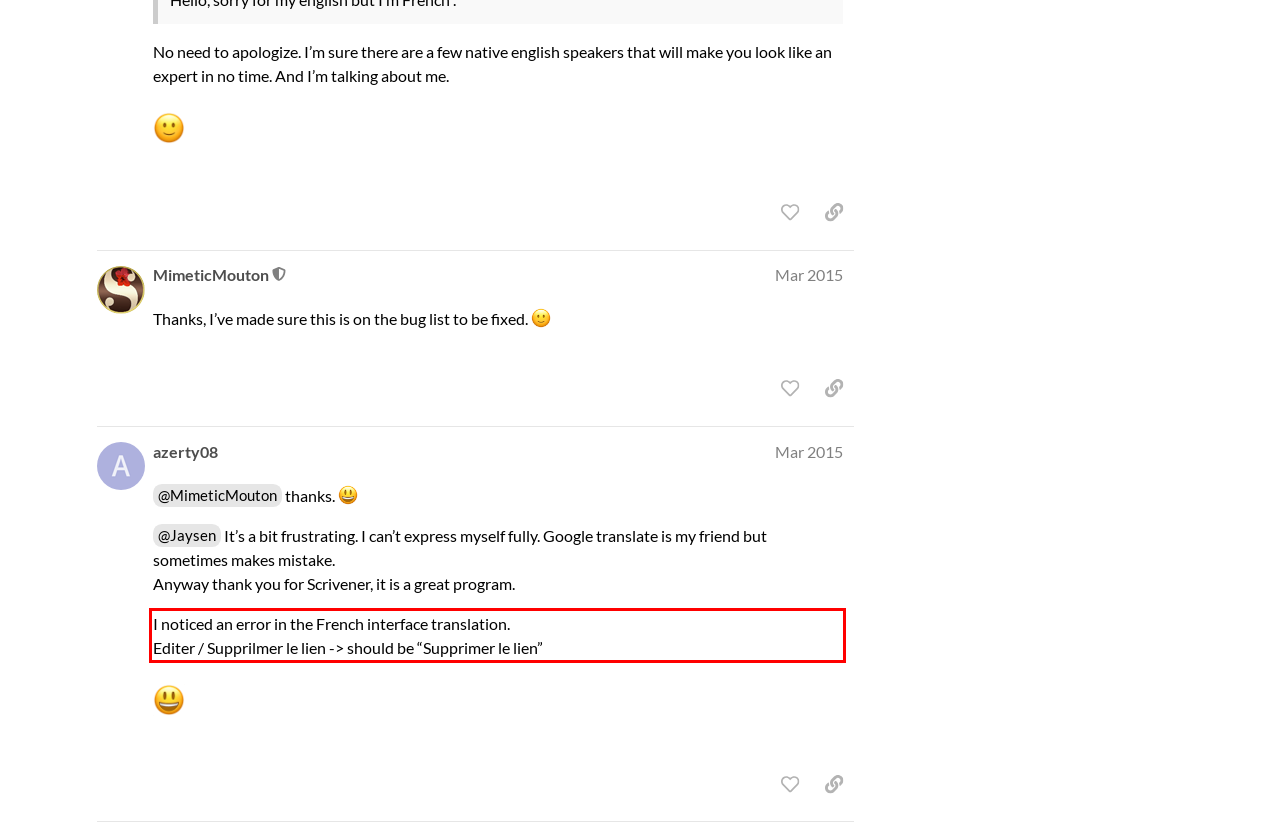You have a screenshot of a webpage, and there is a red bounding box around a UI element. Utilize OCR to extract the text within this red bounding box.

I noticed an error in the French interface translation. Editer / Supprilmer le lien -> should be “Supprimer le lien”